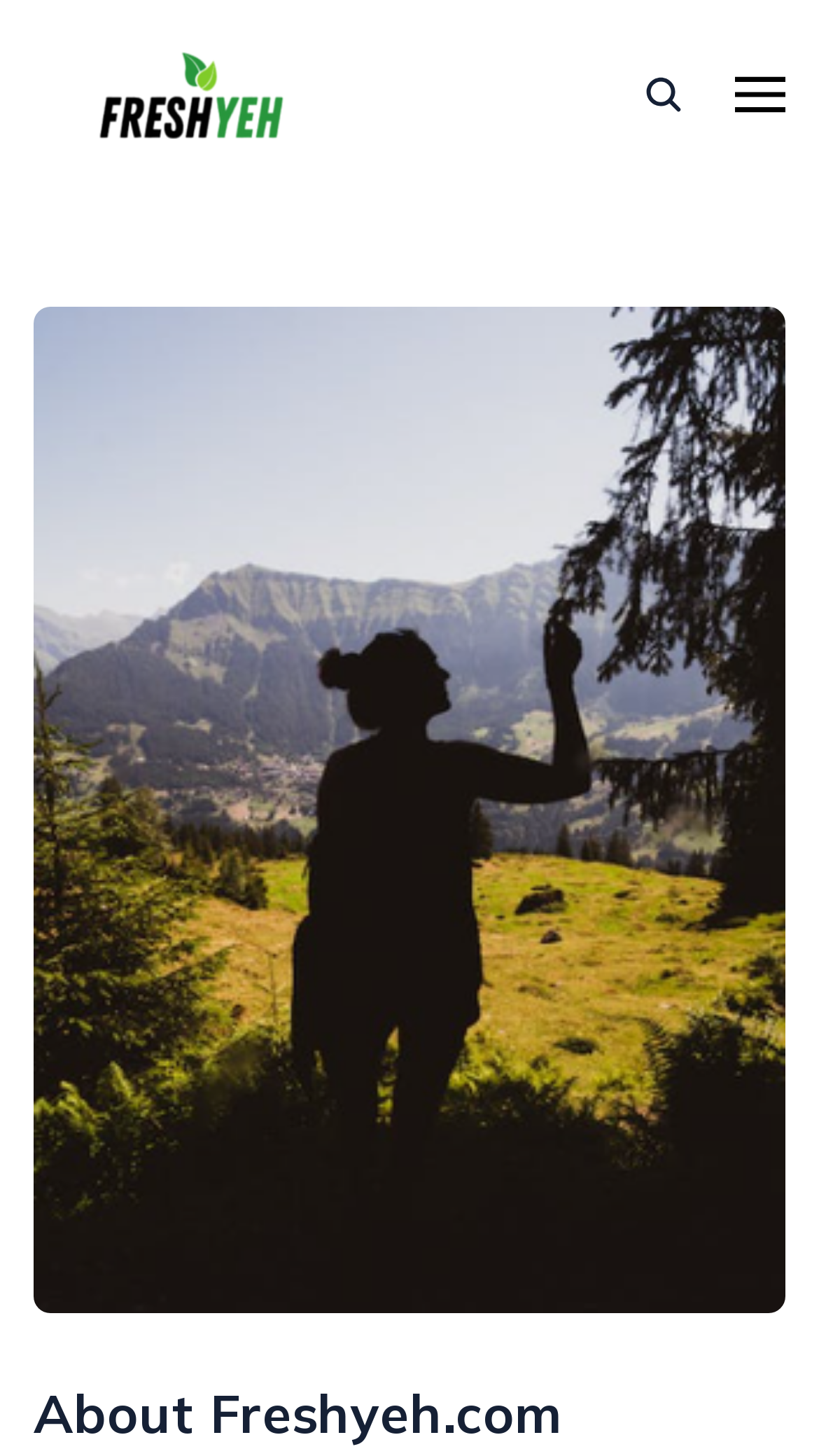Respond with a single word or short phrase to the following question: 
What is the main topic of the webpage?

About Freshyeh.com